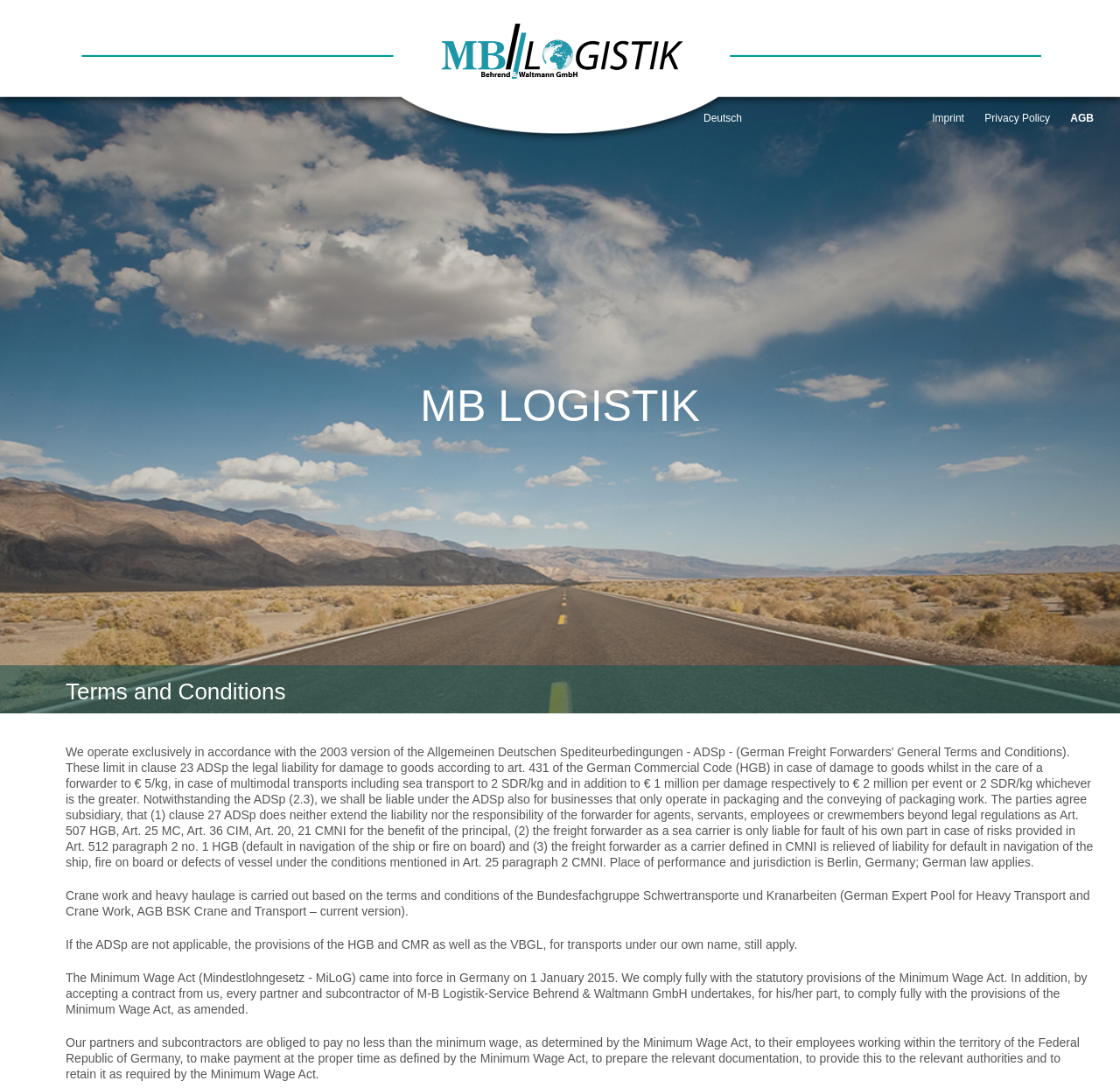Using the information in the image, give a comprehensive answer to the question: 
What is the language of the current webpage?

Based on the content of the webpage, I can see that the text is written in English, and there is also a link to switch to German, indicating that the current language is English.